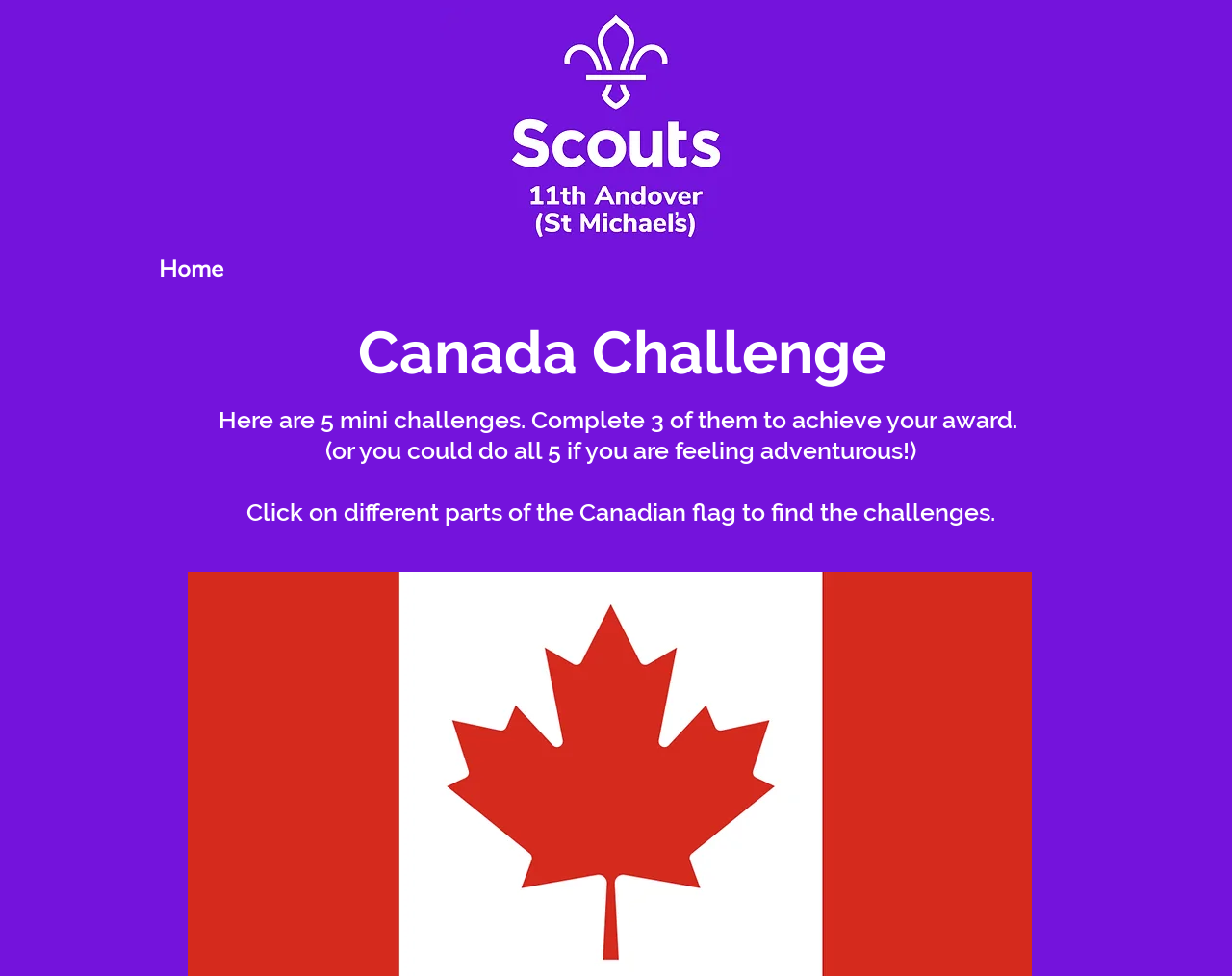Please respond to the question using a single word or phrase:
What is the award for completing the challenges?

Canada Challenge award